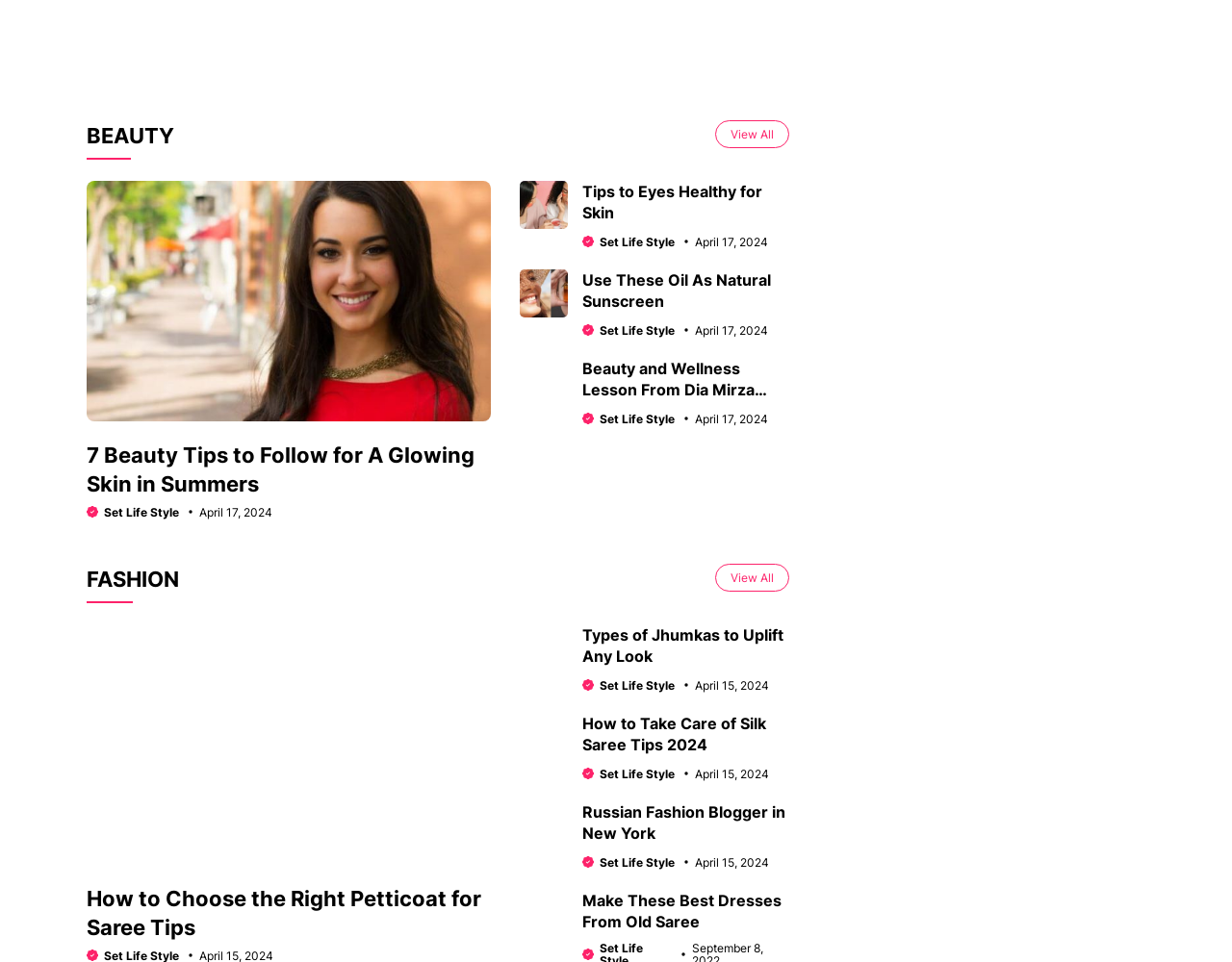What is the date of the article 'Beauty and Wellness Lesson From Dia Mirza Instagram'?
Answer the question with a detailed and thorough explanation.

I found the date of the article 'Beauty and Wellness Lesson From Dia Mirza Instagram' by looking at the time element associated with the article, which indicates that it was published on April 17, 2024.